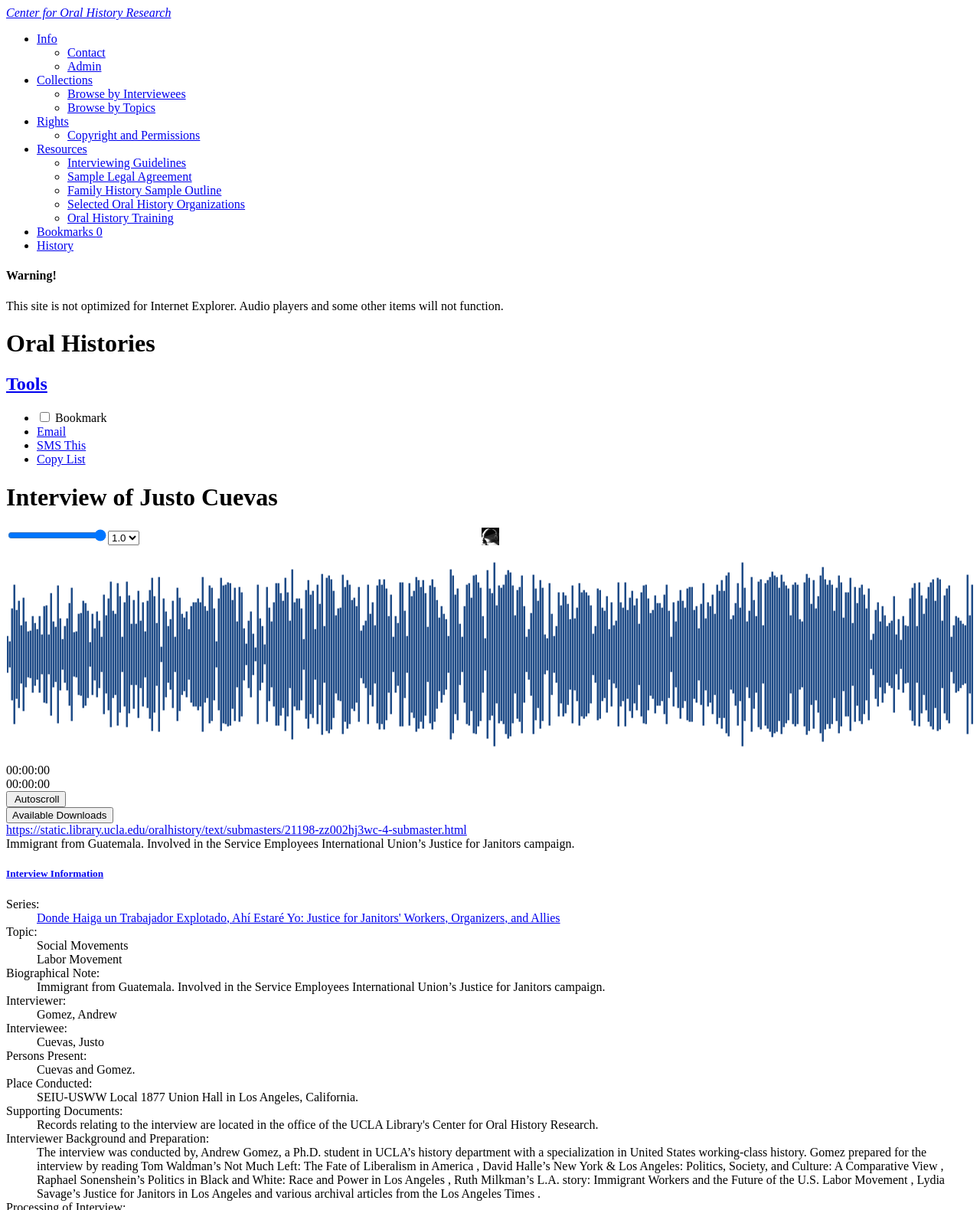Given the element description: "Browse by Interviewees", predict the bounding box coordinates of this UI element. The coordinates must be four float numbers between 0 and 1, given as [left, top, right, bottom].

[0.069, 0.072, 0.19, 0.083]